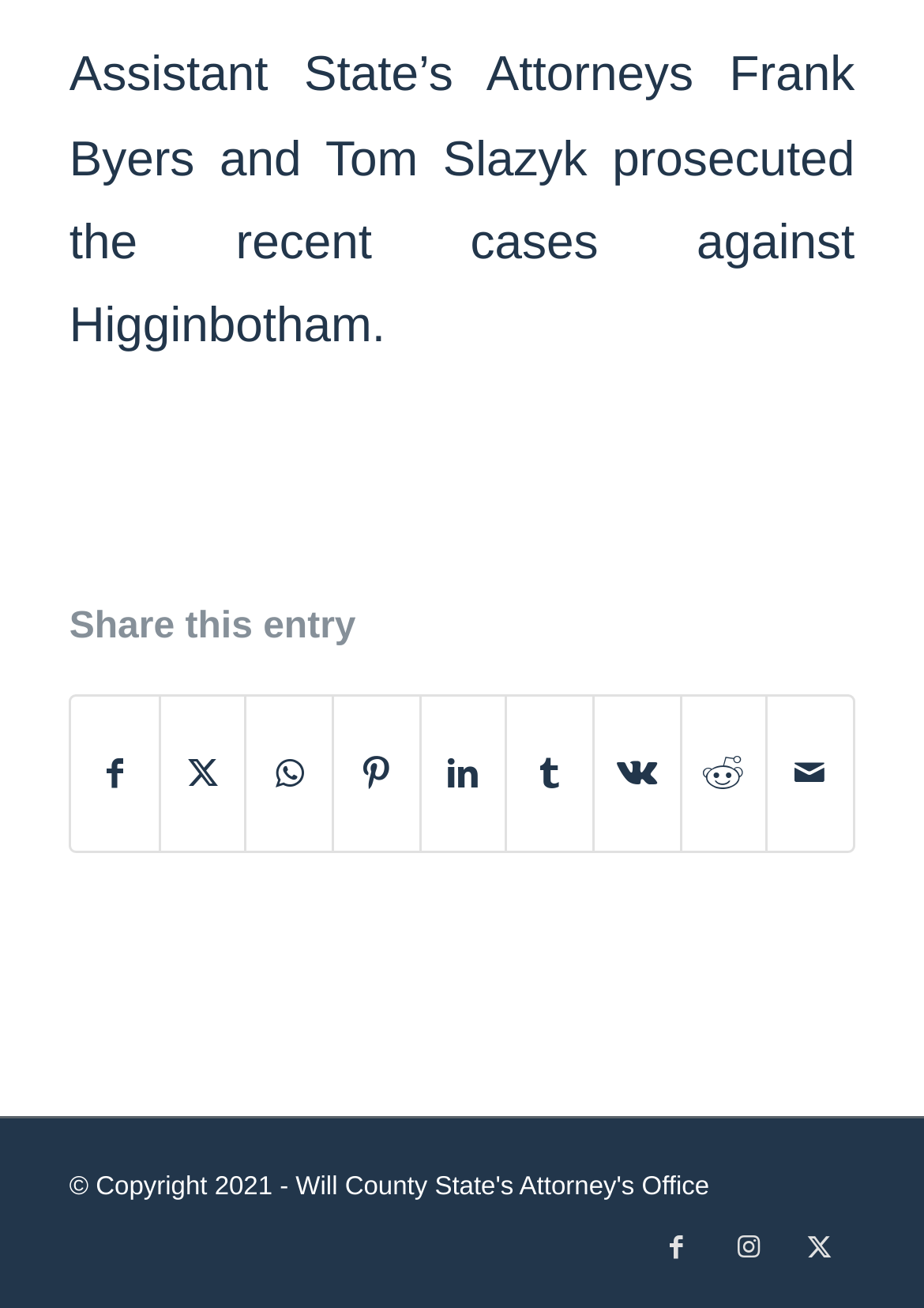What is the purpose of the links under the 'Share this entry' heading?
Analyze the screenshot and provide a detailed answer to the question.

I looked at the links under the 'Share this entry' heading and realized that they are provided to allow users to share the entry on various social media platforms.